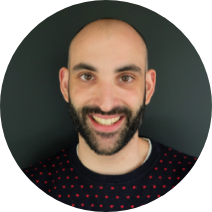What is the dominant color of the background?
Could you answer the question in a detailed manner, providing as much information as possible?

The caption describes the background as a 'solid dark color', indicating that the dominant color is dark.